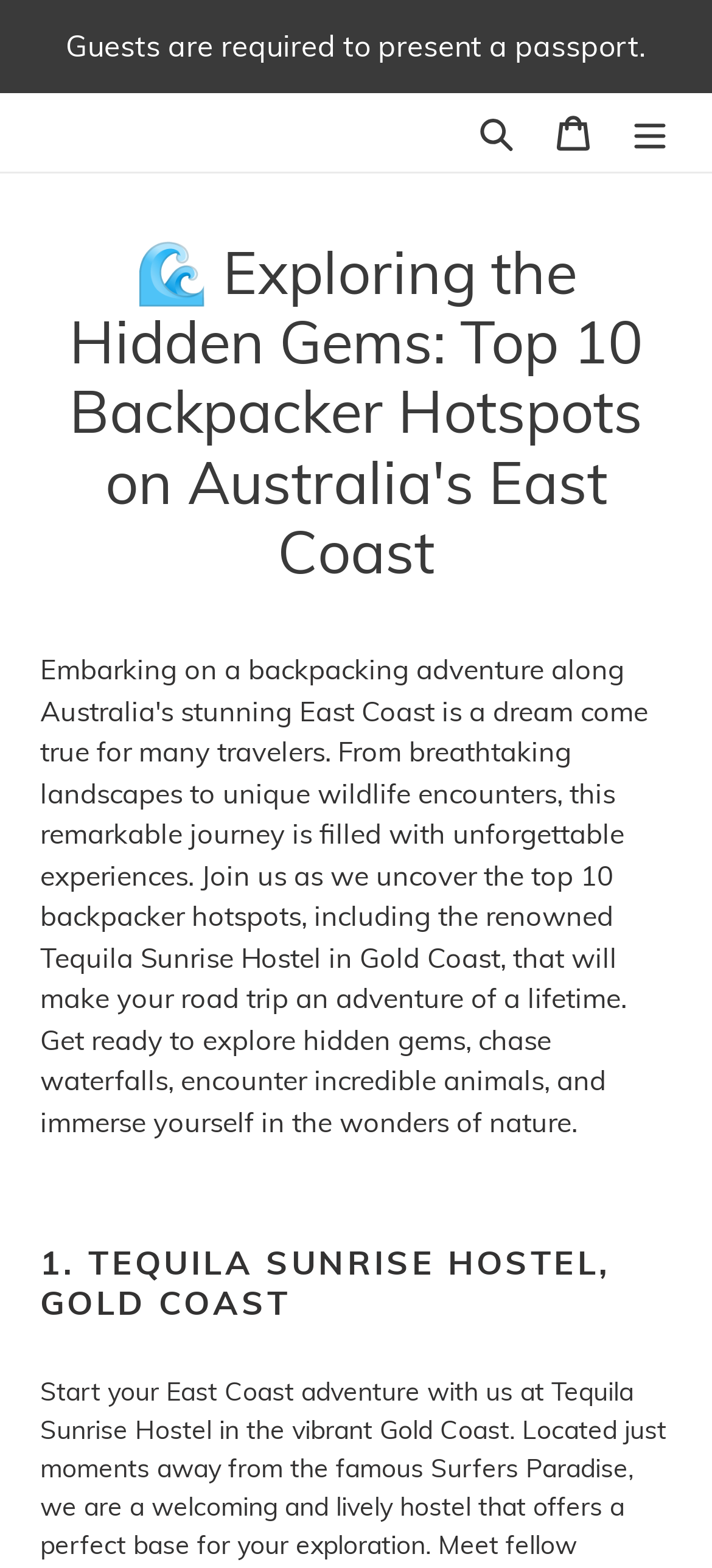Please extract the title of the webpage.

🌊 Exploring the Hidden Gems: Top 10 Backpacker Hotspots on Australia's East Coast